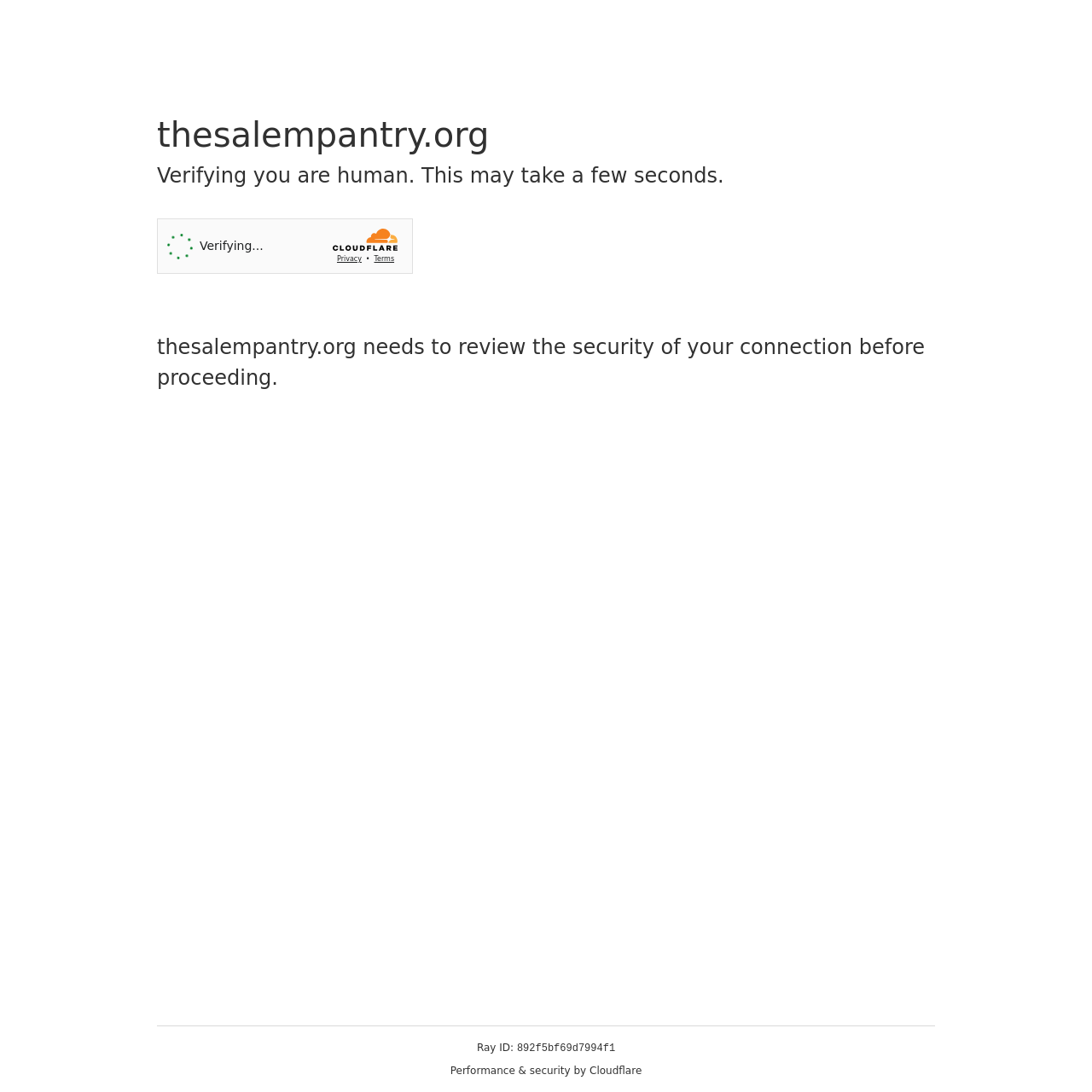Offer a detailed explanation of the webpage layout and contents.

The webpage appears to be a security verification page. At the top, there is a heading displaying the website's domain name, "thesalempantry.org". Below it, another heading explains the purpose of the page, stating "Verifying you are human. This may take a few seconds." 

On the left side of the page, there is an iframe containing a Cloudflare security challenge, which takes up about a quarter of the page's width. To the right of the iframe, a paragraph of text explains that the website needs to review the security of the user's connection before proceeding.

At the bottom of the page, there is a section containing three lines of text. The first line displays the text "Ray ID:", followed by a unique identifier "892f5bf69d7994f1" on the same line. Below this, there is a line of text promoting "Performance & security by Cloudflare".